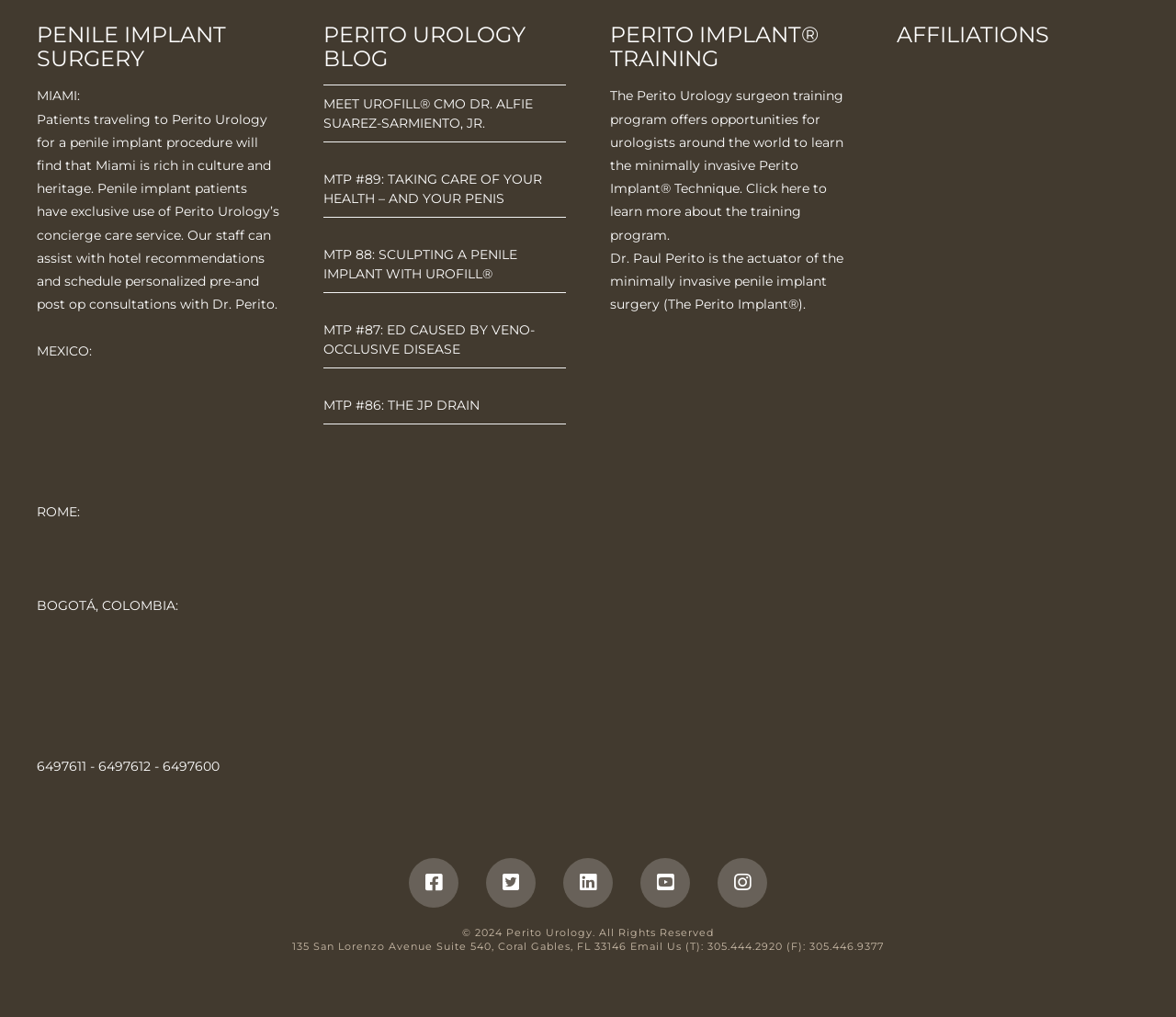Using the information in the image, could you please answer the following question in detail:
What is the name of the urology clinic?

The name of the urology clinic can be found in the heading 'PERITO IMPLANT® TRAINING' and also in the footer section where the address and contact information are provided.